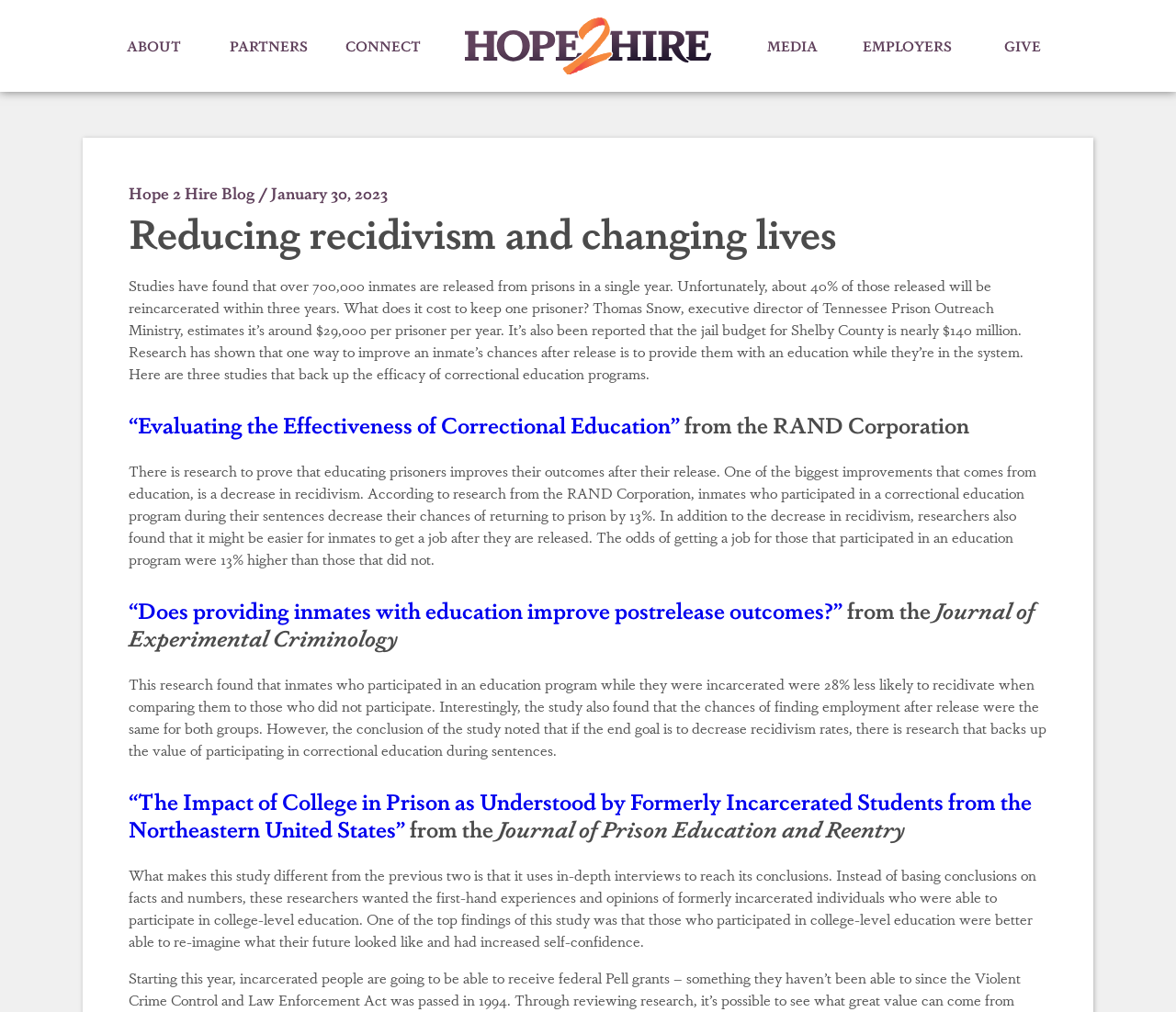Find the bounding box coordinates for the element described here: "SAIDUR10".

None